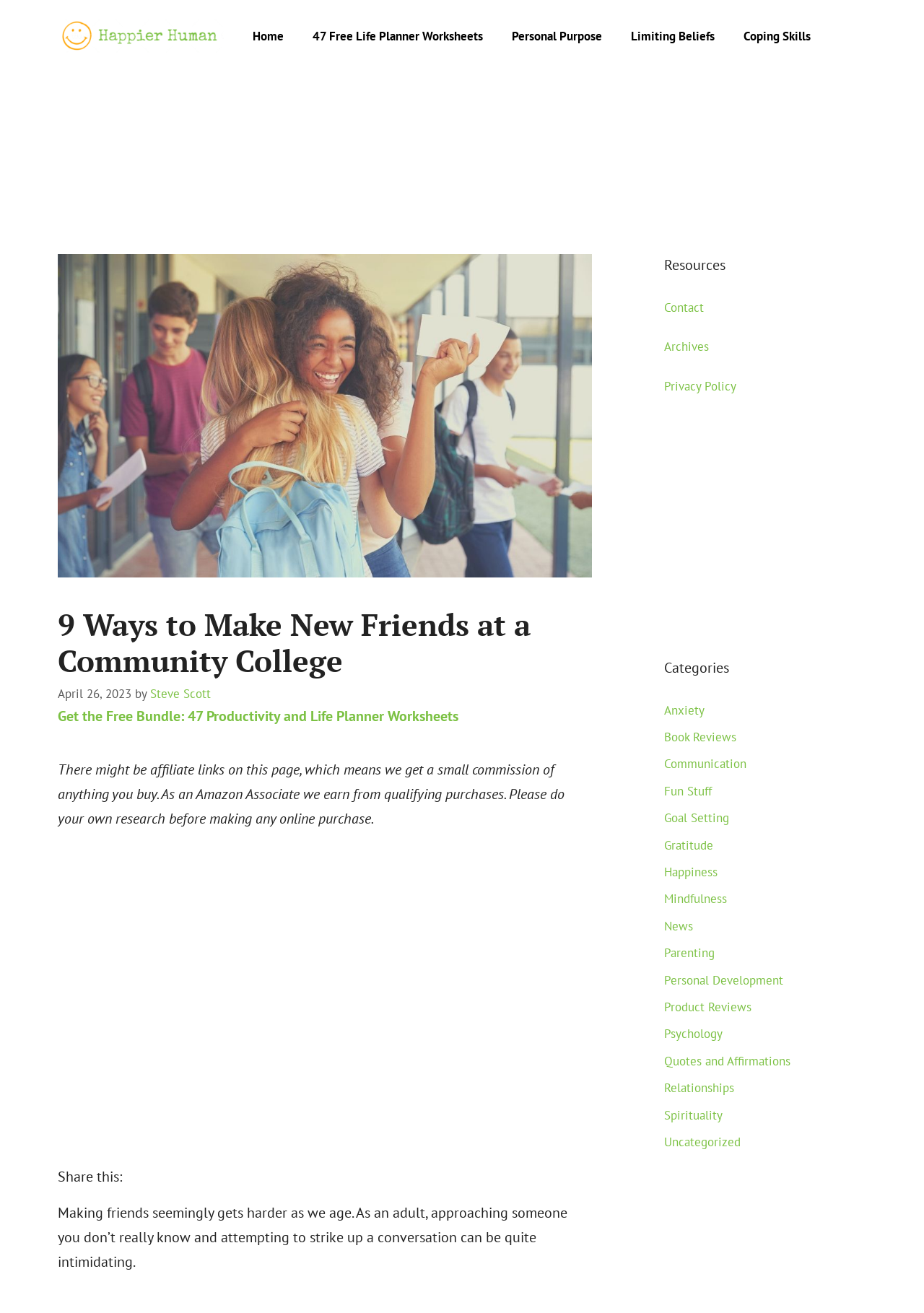What categories are available on the website?
Give a one-word or short phrase answer based on the image.

Multiple categories